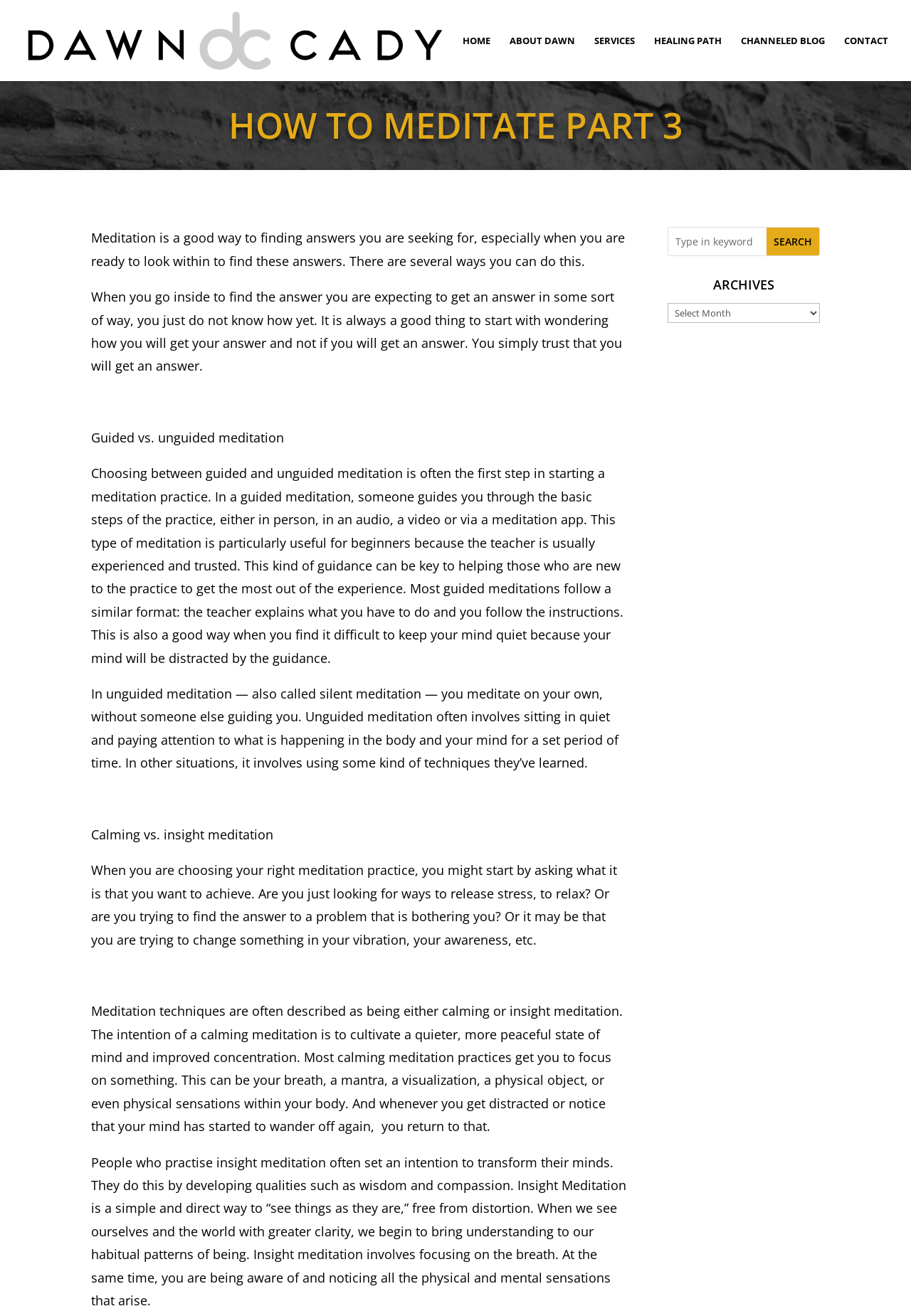For the element described, predict the bounding box coordinates as (top-left x, top-left y, bottom-right x, bottom-right y). All values should be between 0 and 1. Element description: SERVICES

[0.652, 0.027, 0.697, 0.062]